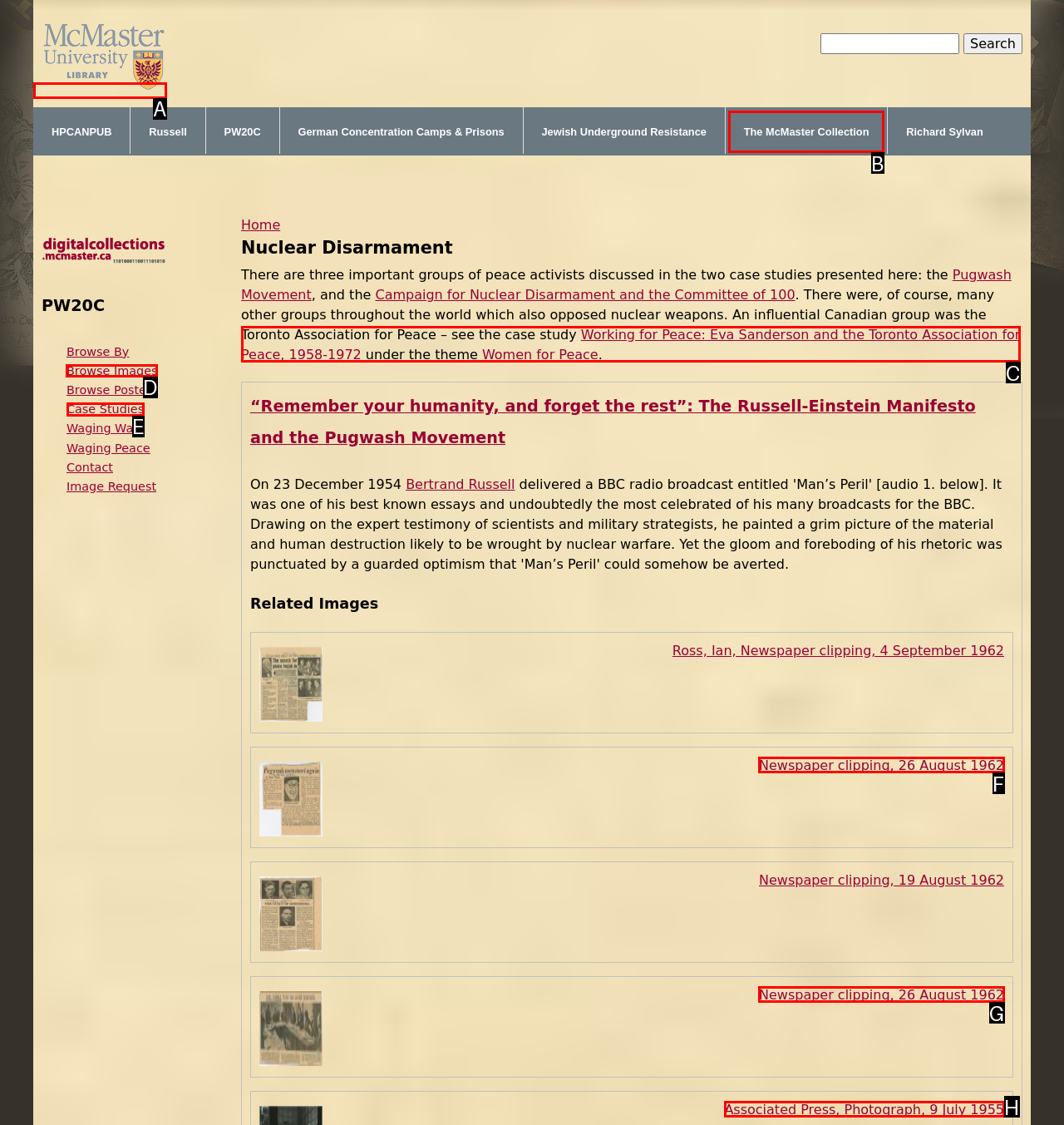Tell me which one HTML element I should click to complete the following task: Browse images Answer with the option's letter from the given choices directly.

D